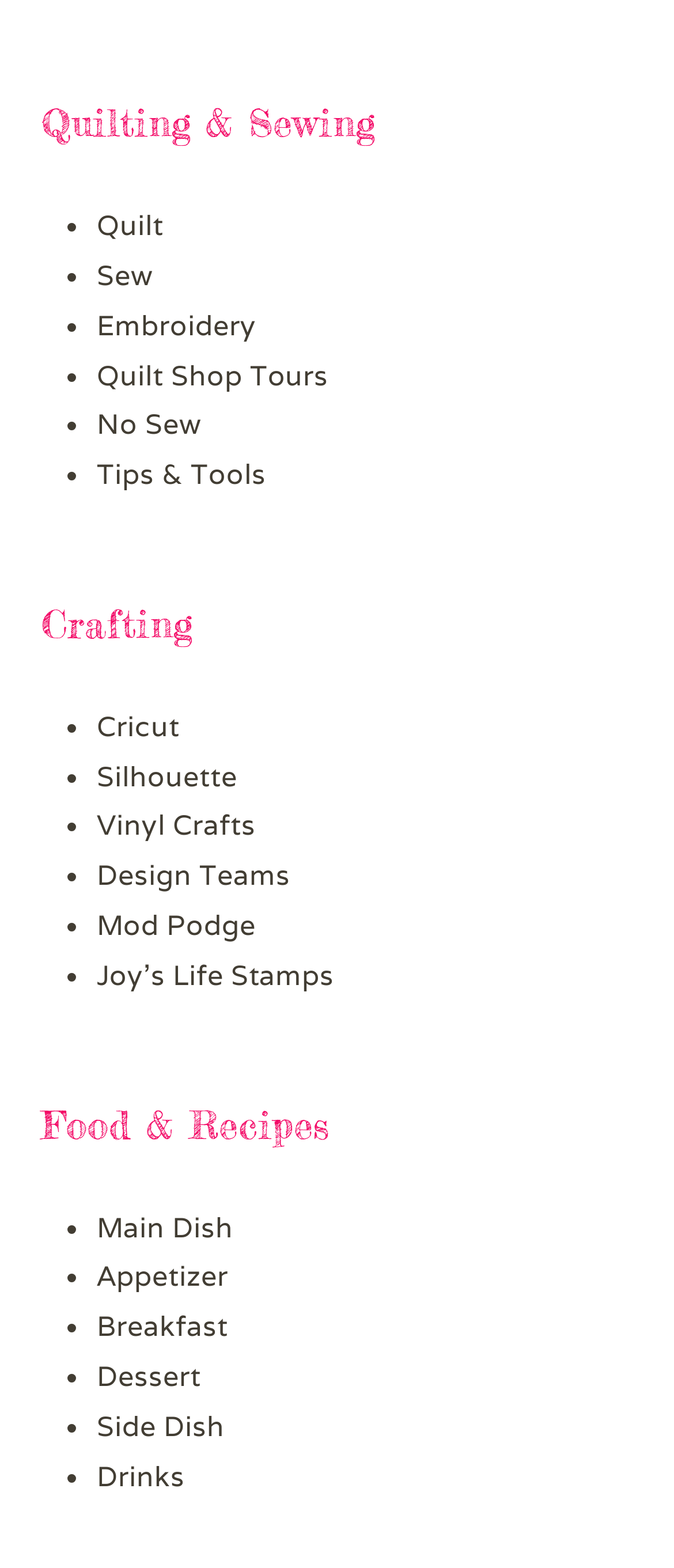Please find the bounding box coordinates in the format (top-left x, top-left y, bottom-right x, bottom-right y) for the given element description. Ensure the coordinates are floating point numbers between 0 and 1. Description: Tips & Tools

[0.144, 0.291, 0.394, 0.314]